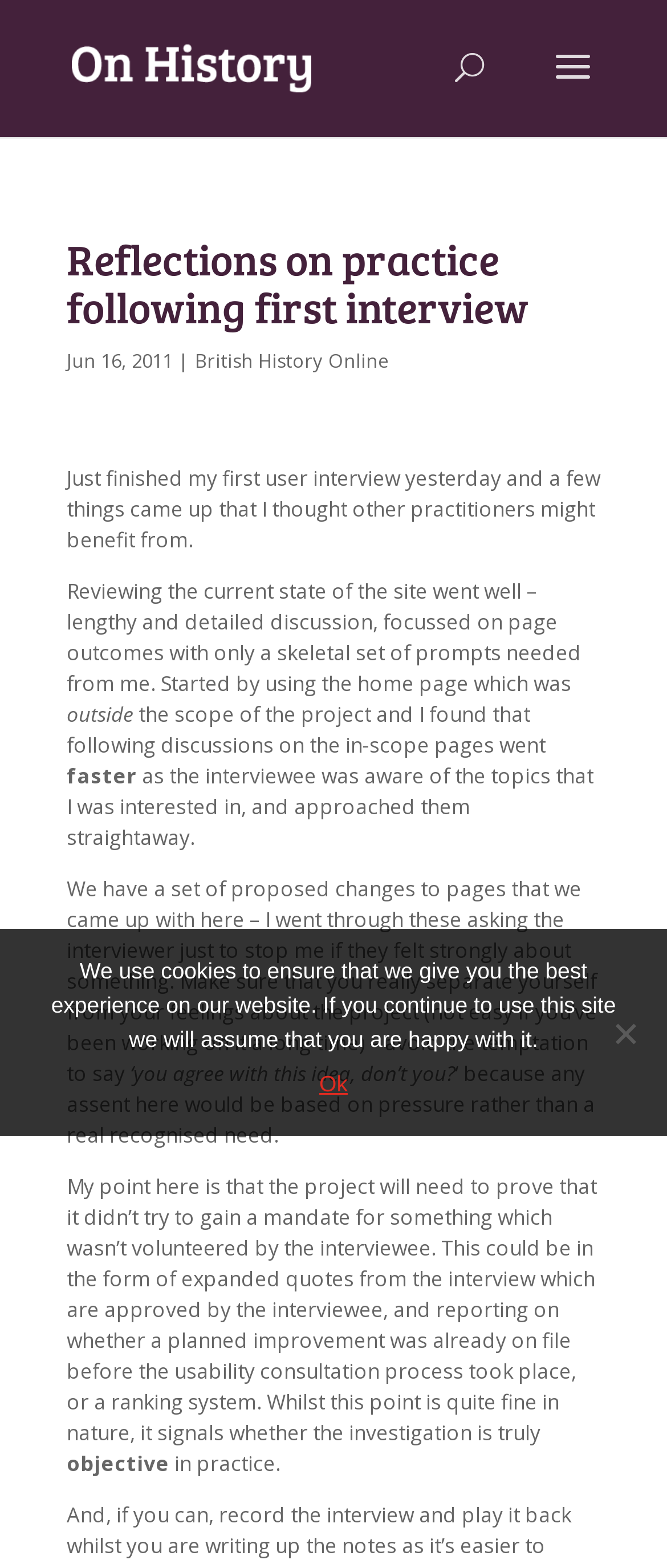Identify the text that serves as the heading for the webpage and generate it.

Reflections on practice following first interview